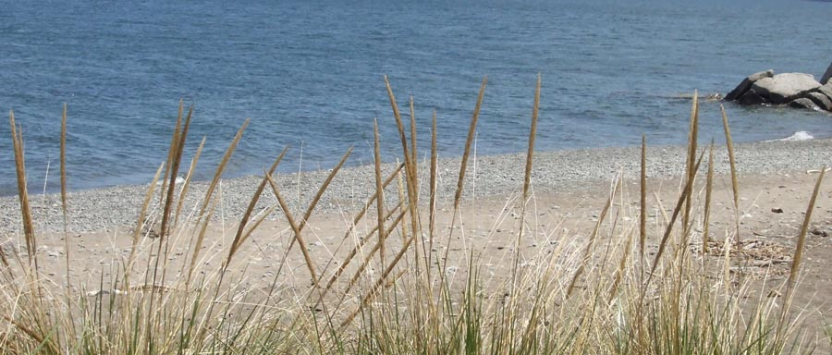What is swaying gently in the breeze? Please answer the question using a single word or phrase based on the image.

tall, golden grass